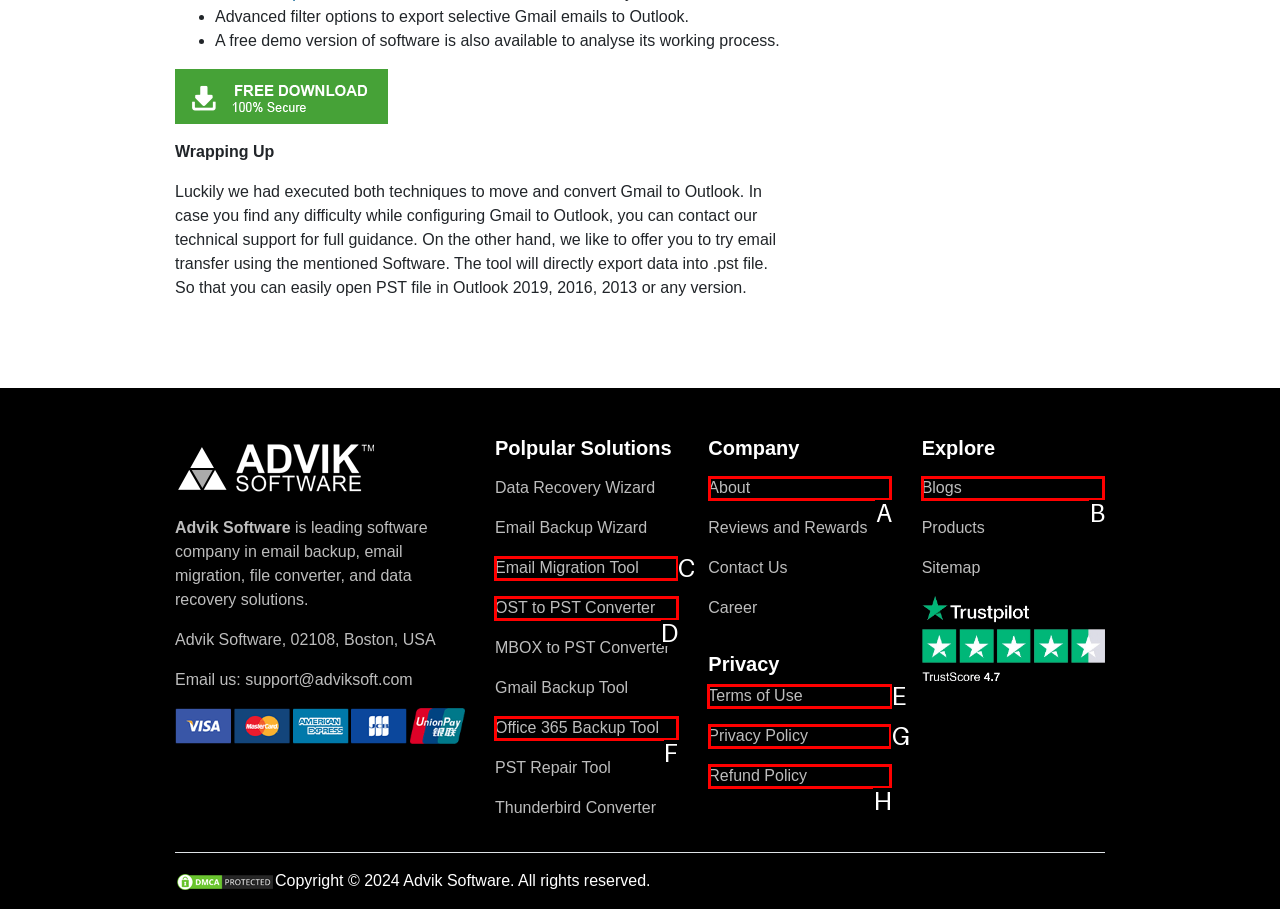Decide which letter you need to select to fulfill the task: Read the terms of use
Answer with the letter that matches the correct option directly.

E